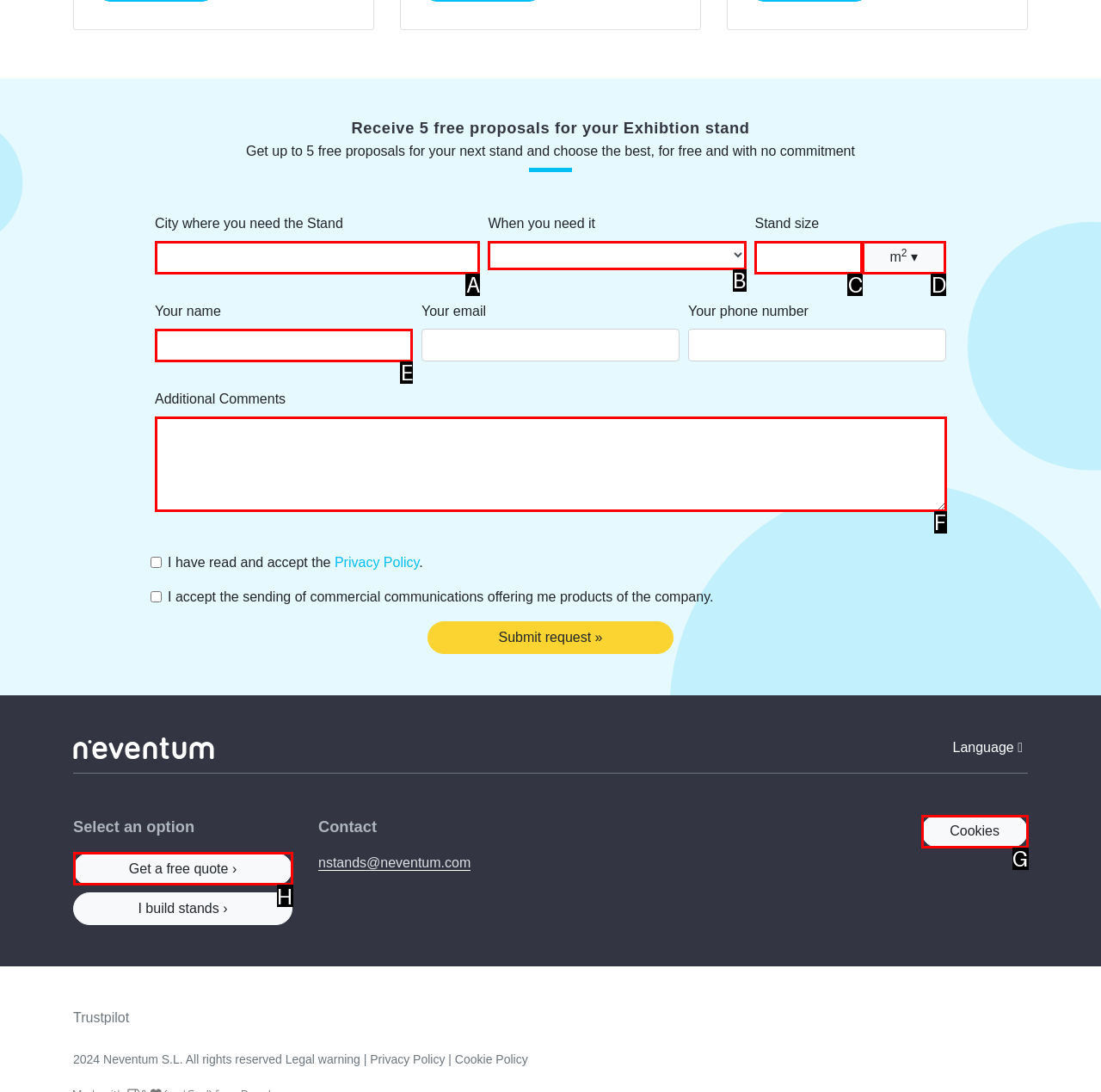Choose the option that matches the following description: m2 ▾
Answer with the letter of the correct option.

D